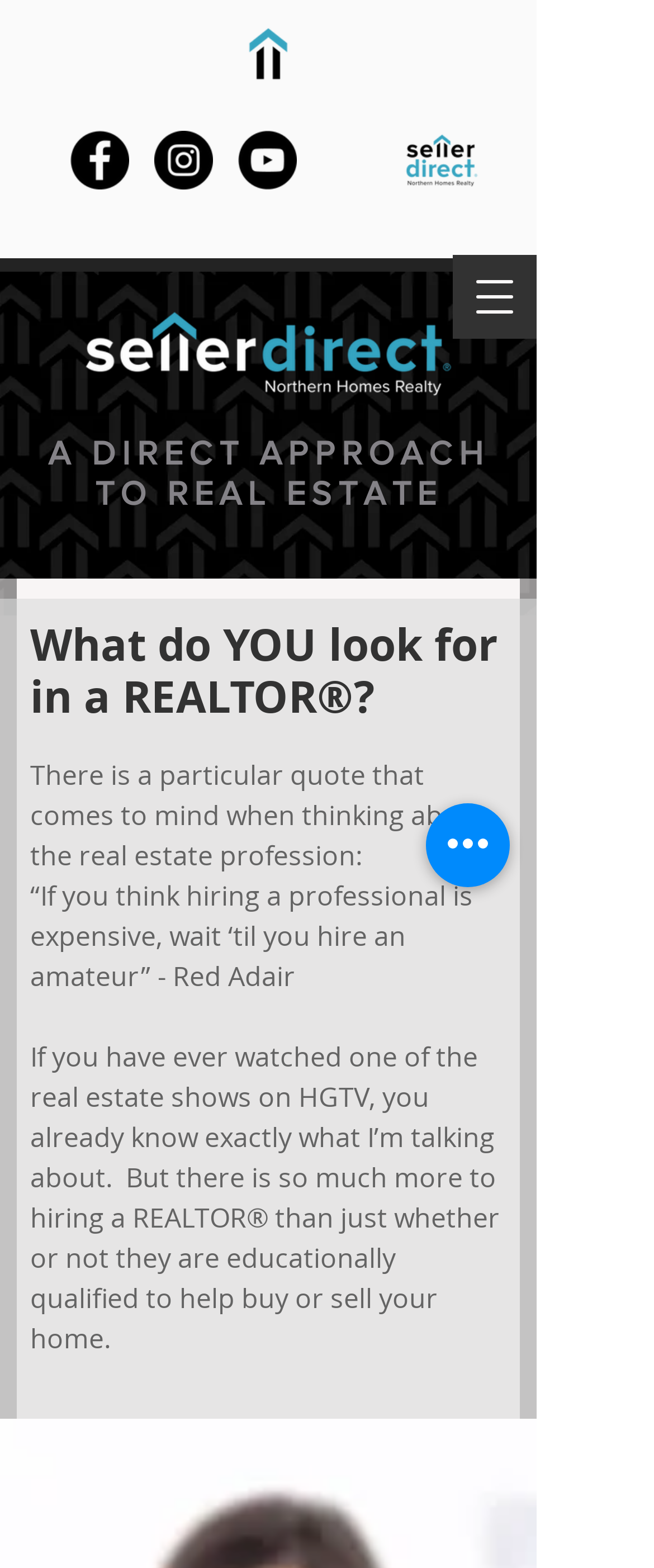What is the name of the logo shown?
Look at the webpage screenshot and answer the question with a detailed explanation.

The logo shown on the webpage is 'SellerDirect NHR', as indicated by the image description 'SellerDirect_NHR_Logo_C-02_edited.png' and 'SellerDirect_NHR_Logo_Rev_C-01.png'.